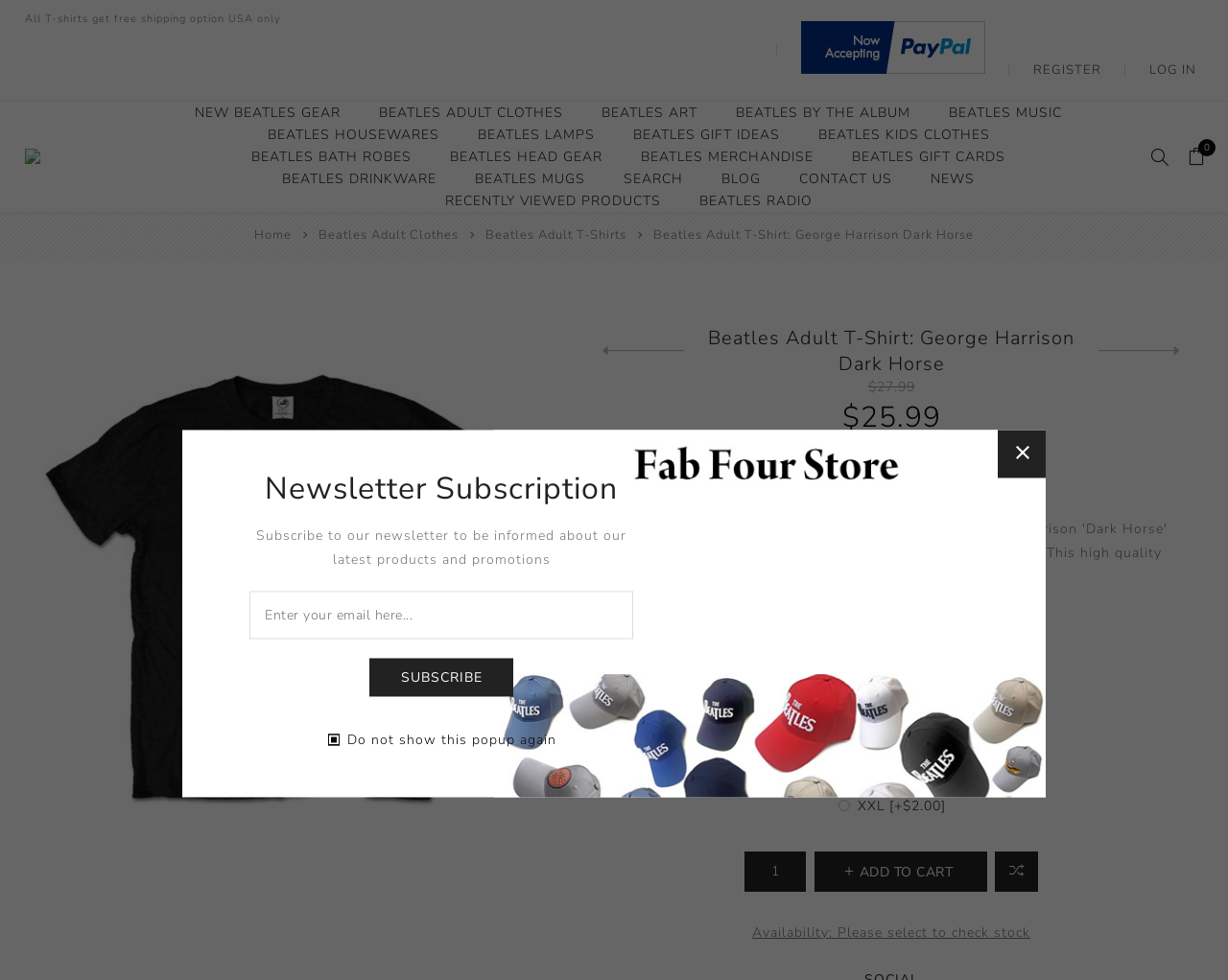Provide the bounding box for the UI element matching this description: "title="How PayPal Works"".

[0.689, 0.0, 0.839, 0.079]